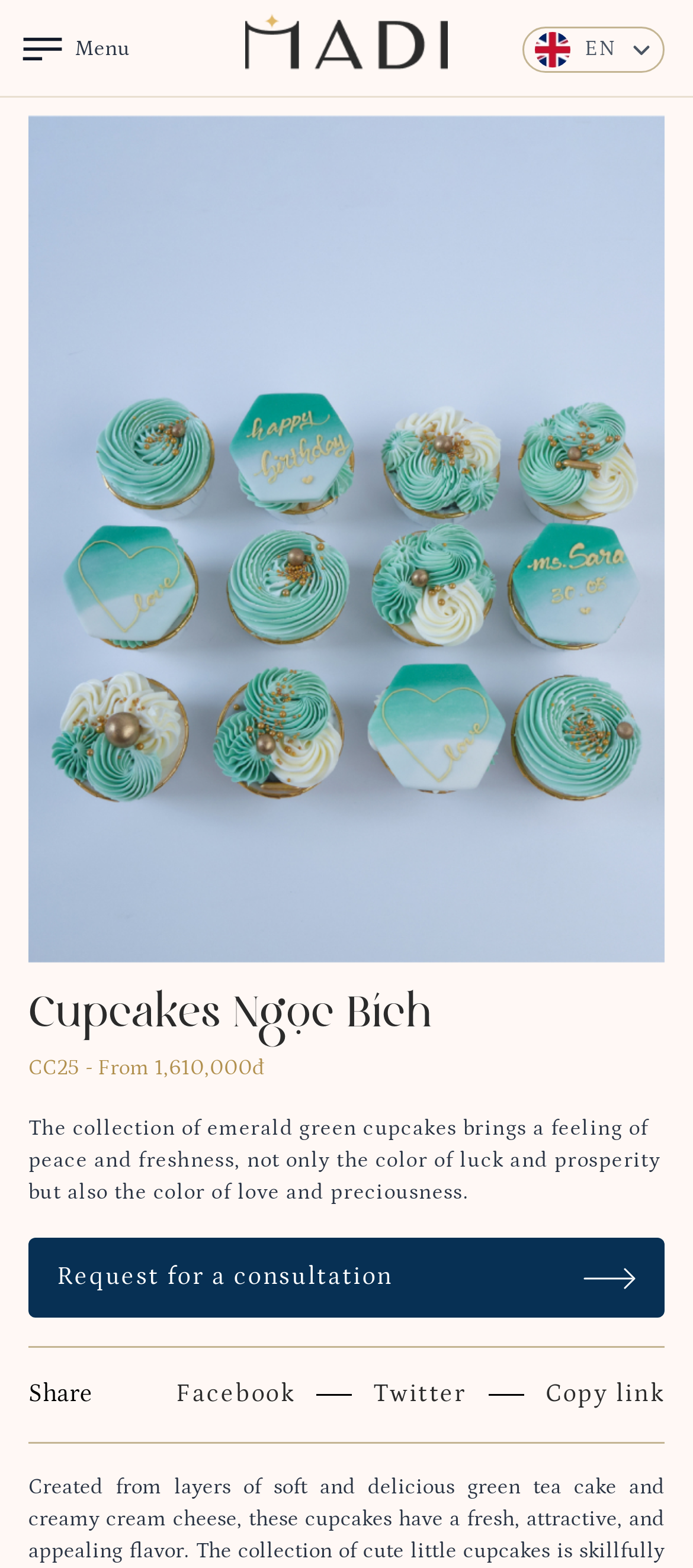Answer the question in one word or a short phrase:
How many social media platforms are available for sharing?

2